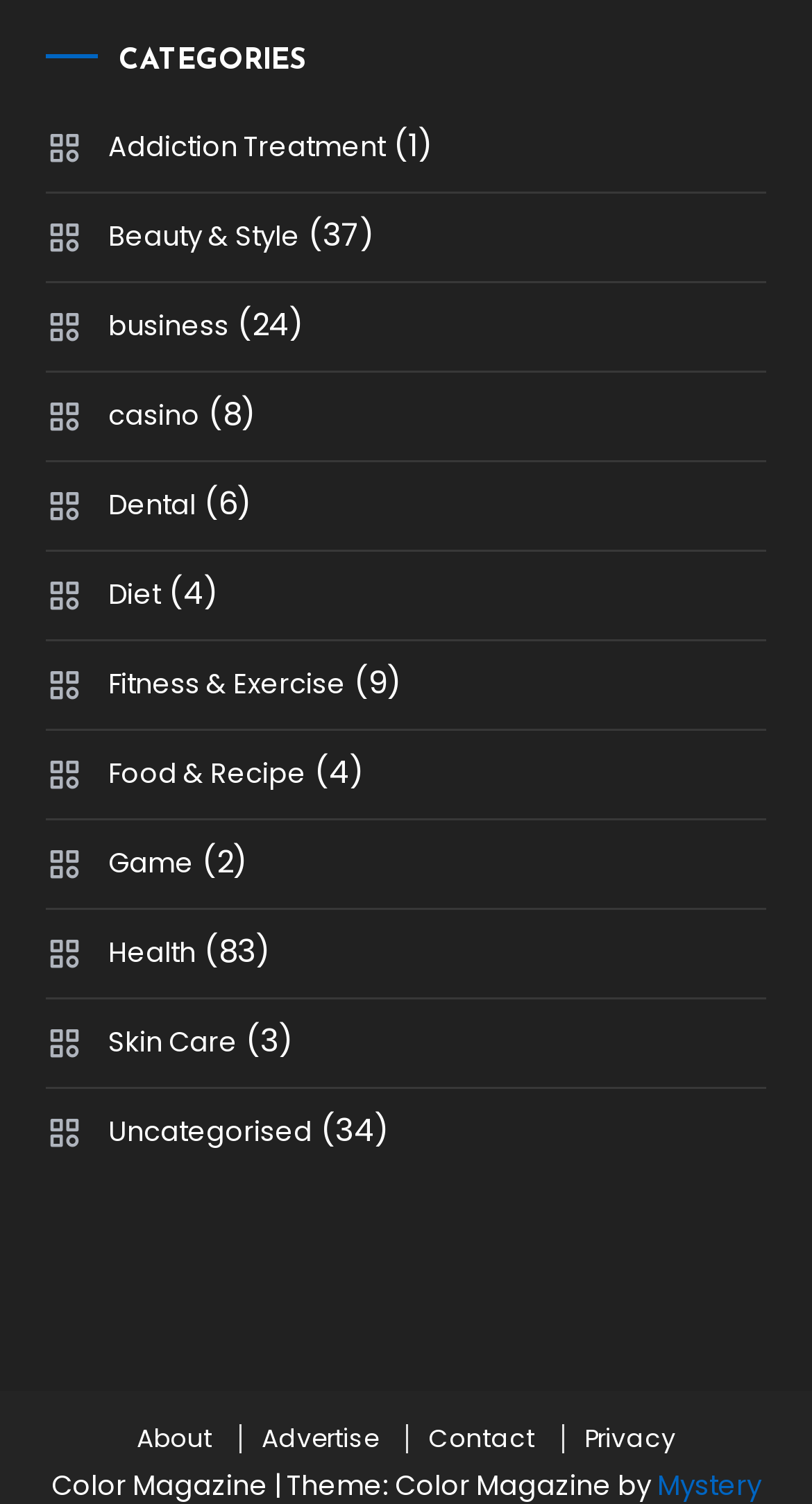Could you please study the image and provide a detailed answer to the question:
What is the purpose of the links at the bottom of the webpage?

The links at the bottom of the webpage, including 'About', 'Advertise', 'Contact', and 'Privacy', appear to be navigation links that allow users to access other pages or sections of the website.